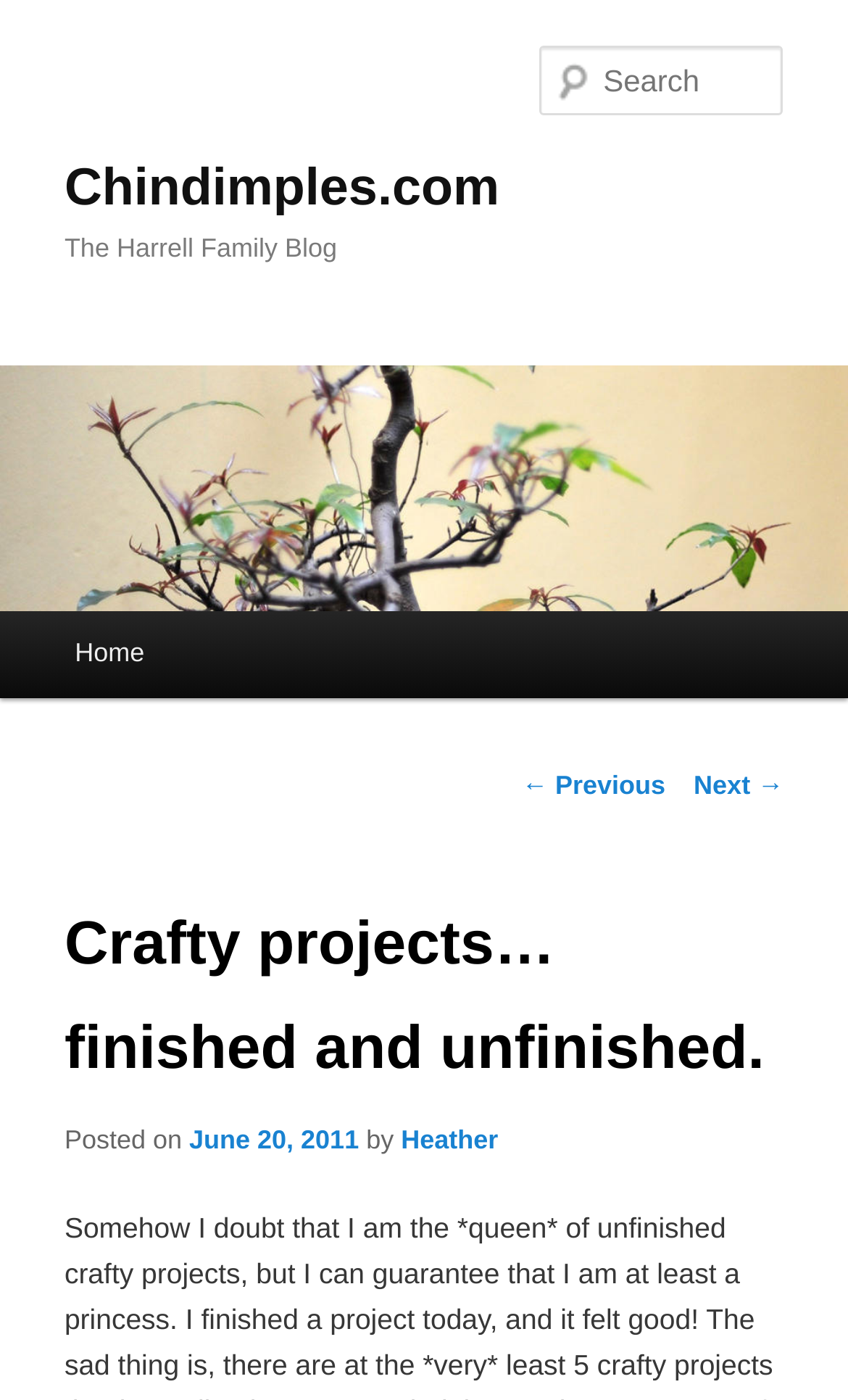Kindly determine the bounding box coordinates for the area that needs to be clicked to execute this instruction: "view post details".

[0.223, 0.803, 0.423, 0.824]